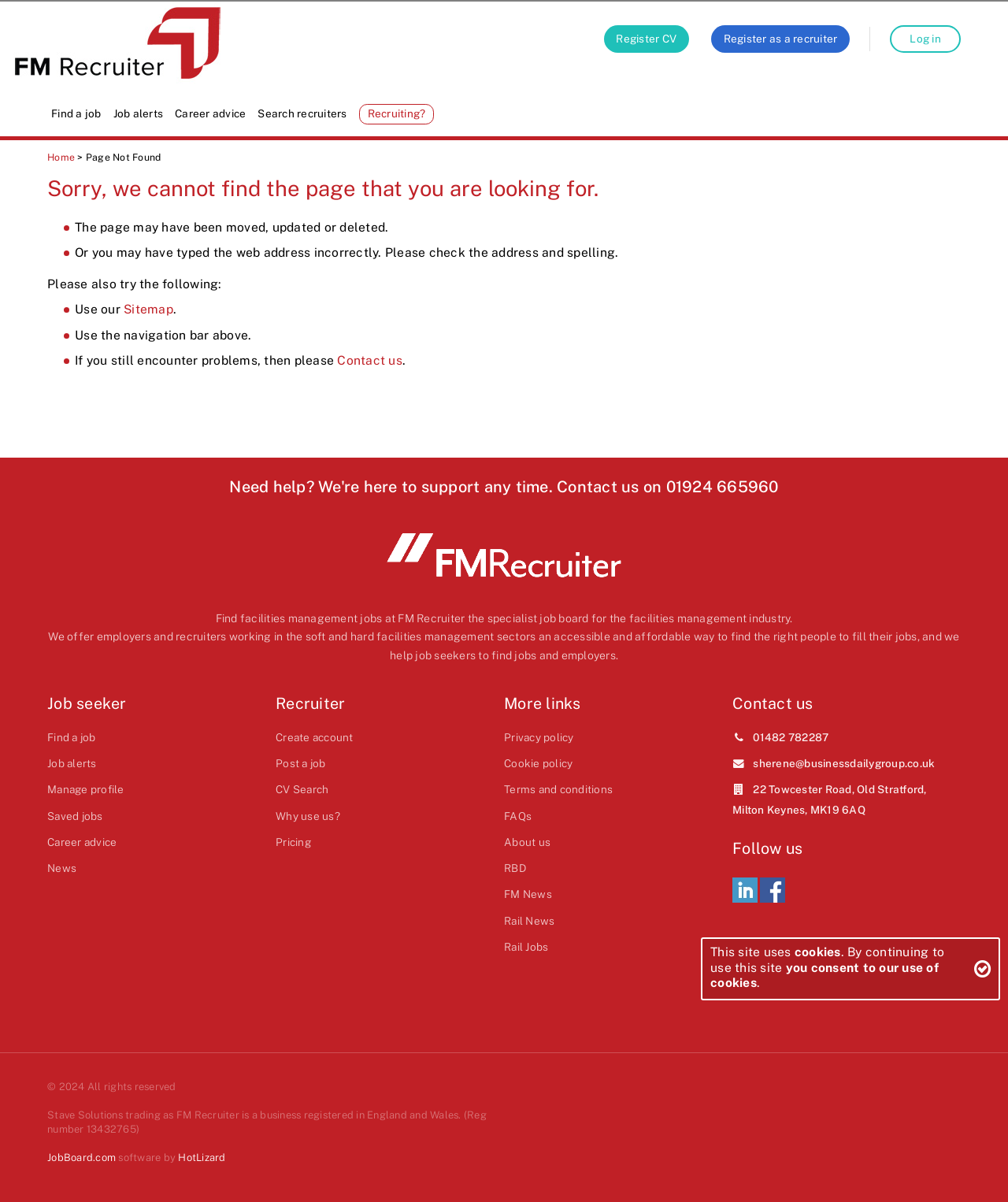What is the phone number to contact for help?
Based on the image, give a one-word or short phrase answer.

01924 665960